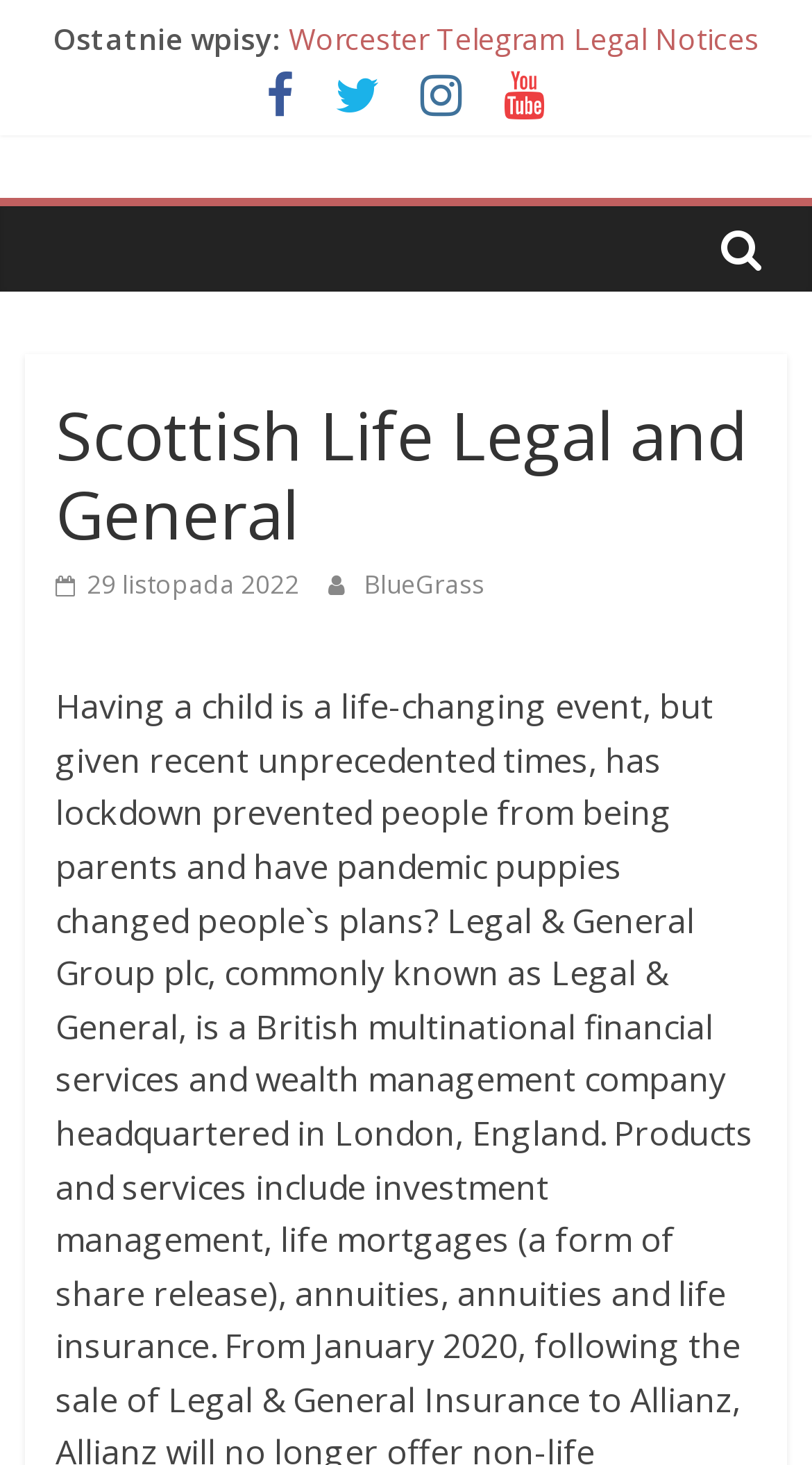Give a one-word or short phrase answer to the question: 
How many icon links are there in the webpage?

4